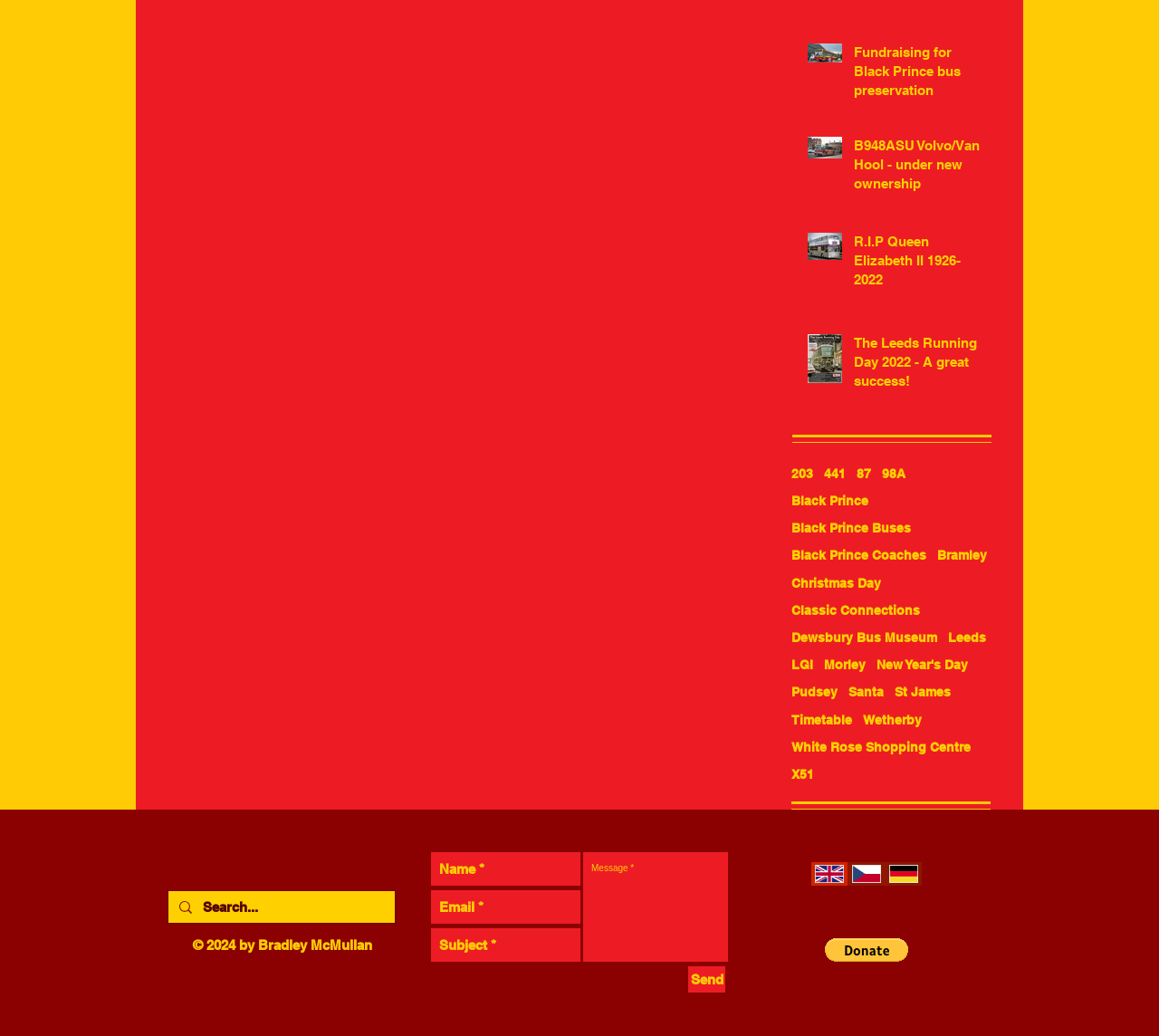Determine the bounding box coordinates for the element that should be clicked to follow this instruction: "Click on the 'Fundraising for Black Prince bus preservation' link". The coordinates should be given as four float numbers between 0 and 1, in the format [left, top, right, bottom].

[0.737, 0.041, 0.849, 0.103]